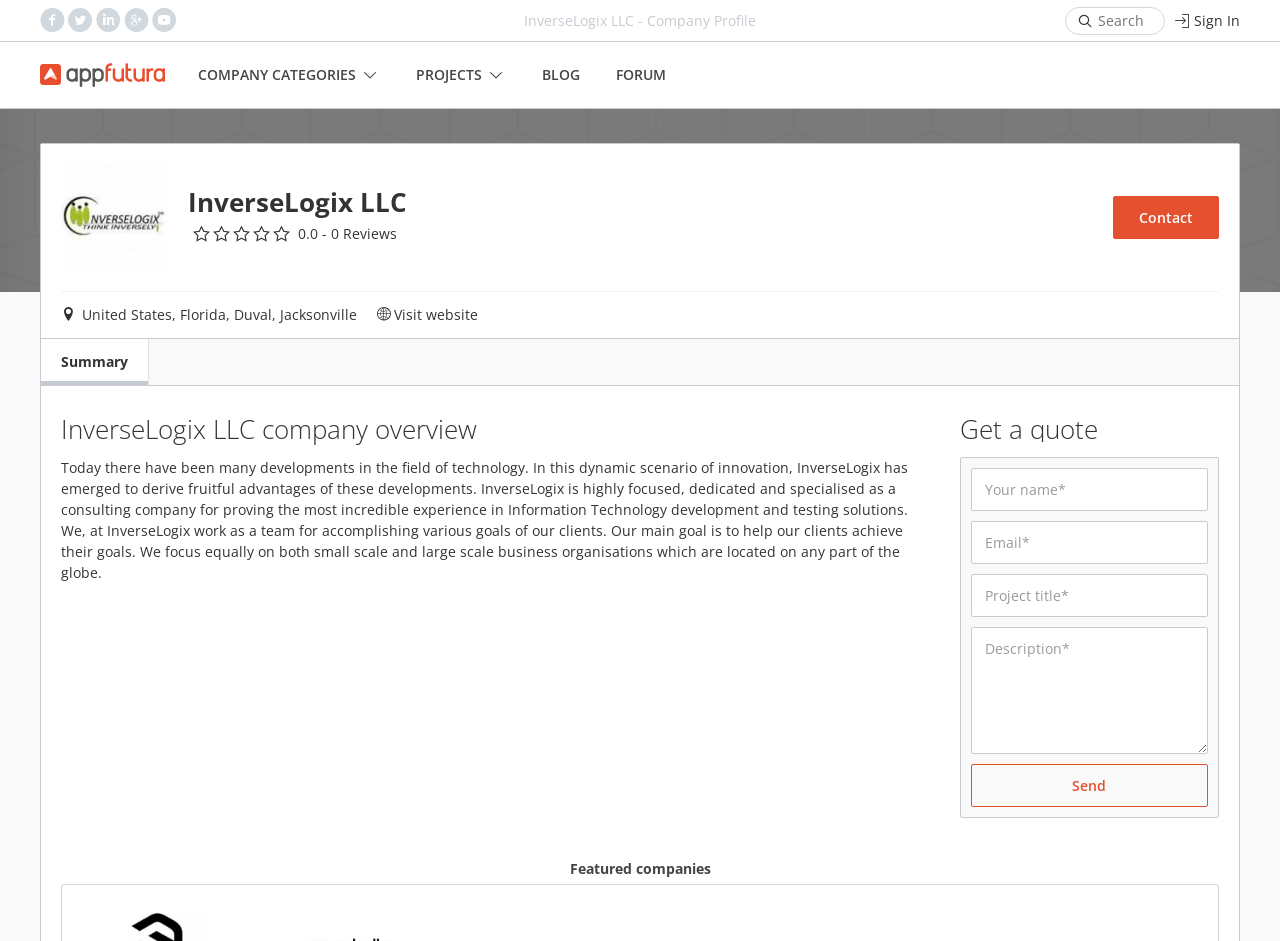Respond to the following query with just one word or a short phrase: 
What is the company name?

InverseLogix LLC